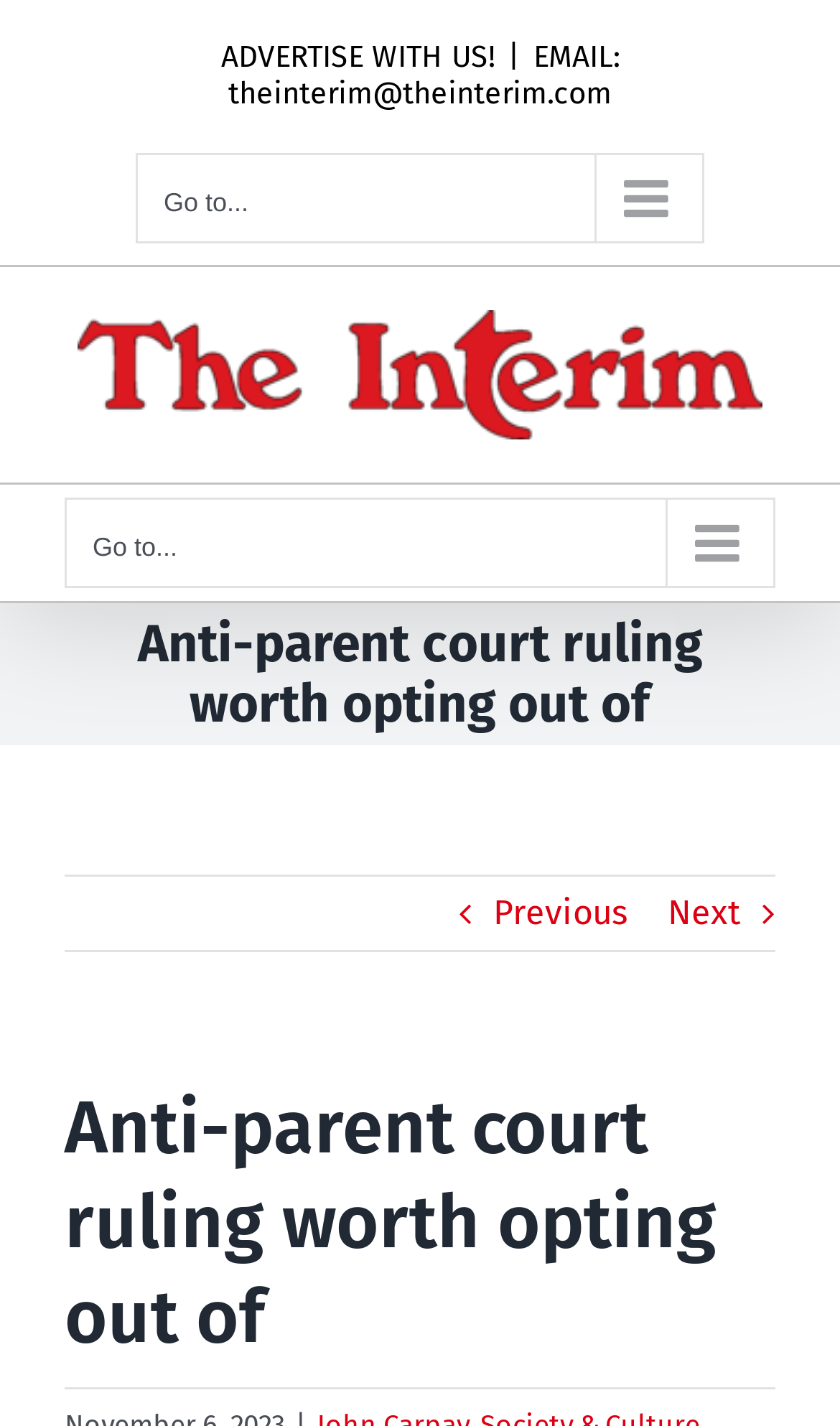Provide a brief response to the question using a single word or phrase: 
What is the function of the links with the icons 'Previous' and 'Next'?

To navigate to previous or next page